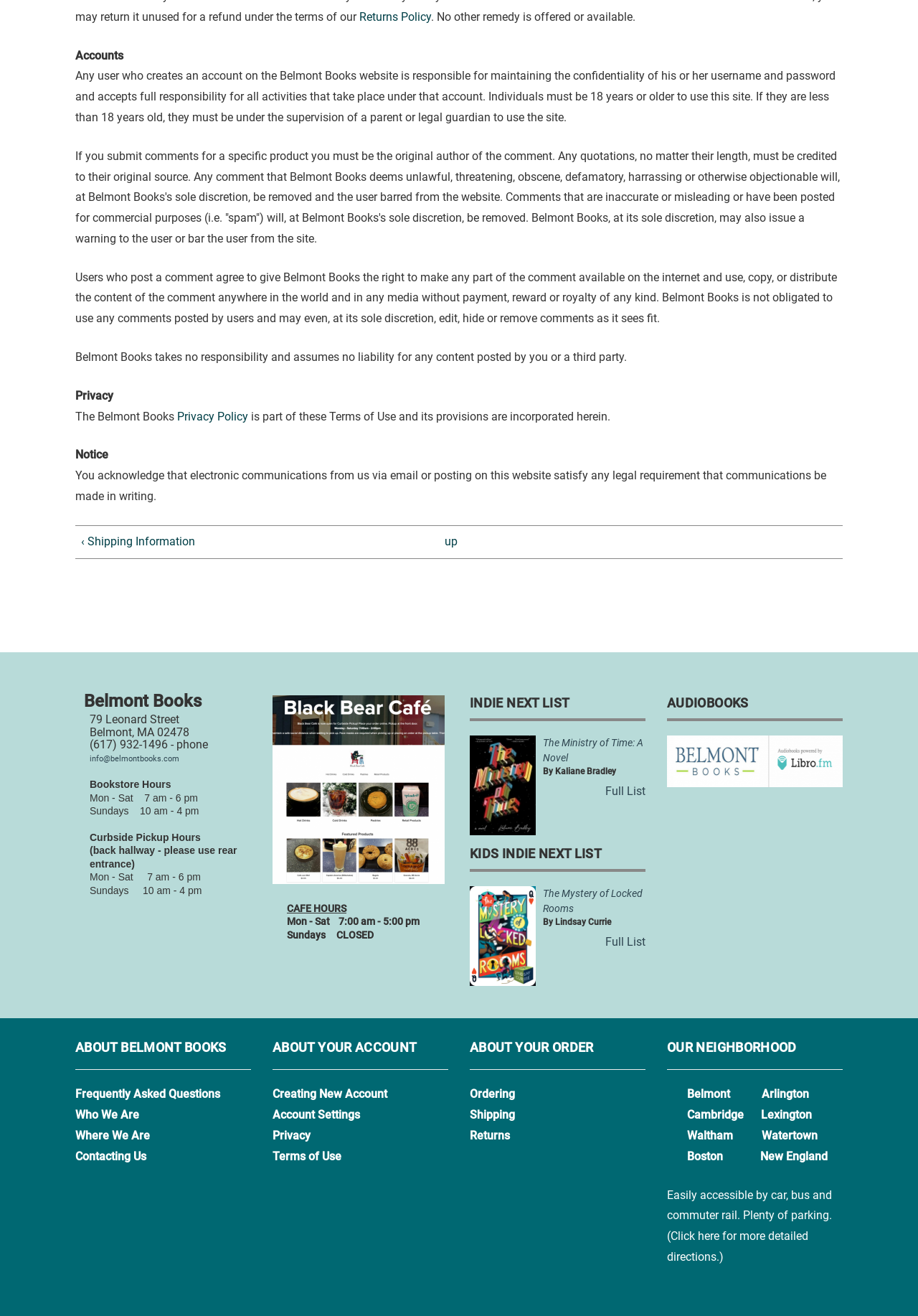What are the hours of operation for curbside pickup?
Could you give a comprehensive explanation in response to this question?

I found the answer by looking at the 'Curbside Pickup Hours' section of the webpage, which is located in the footer area. The hours of operation are listed as 'Mon - Sat 7 am - 6 pm' and 'Sundays 10 am - 4 pm'.